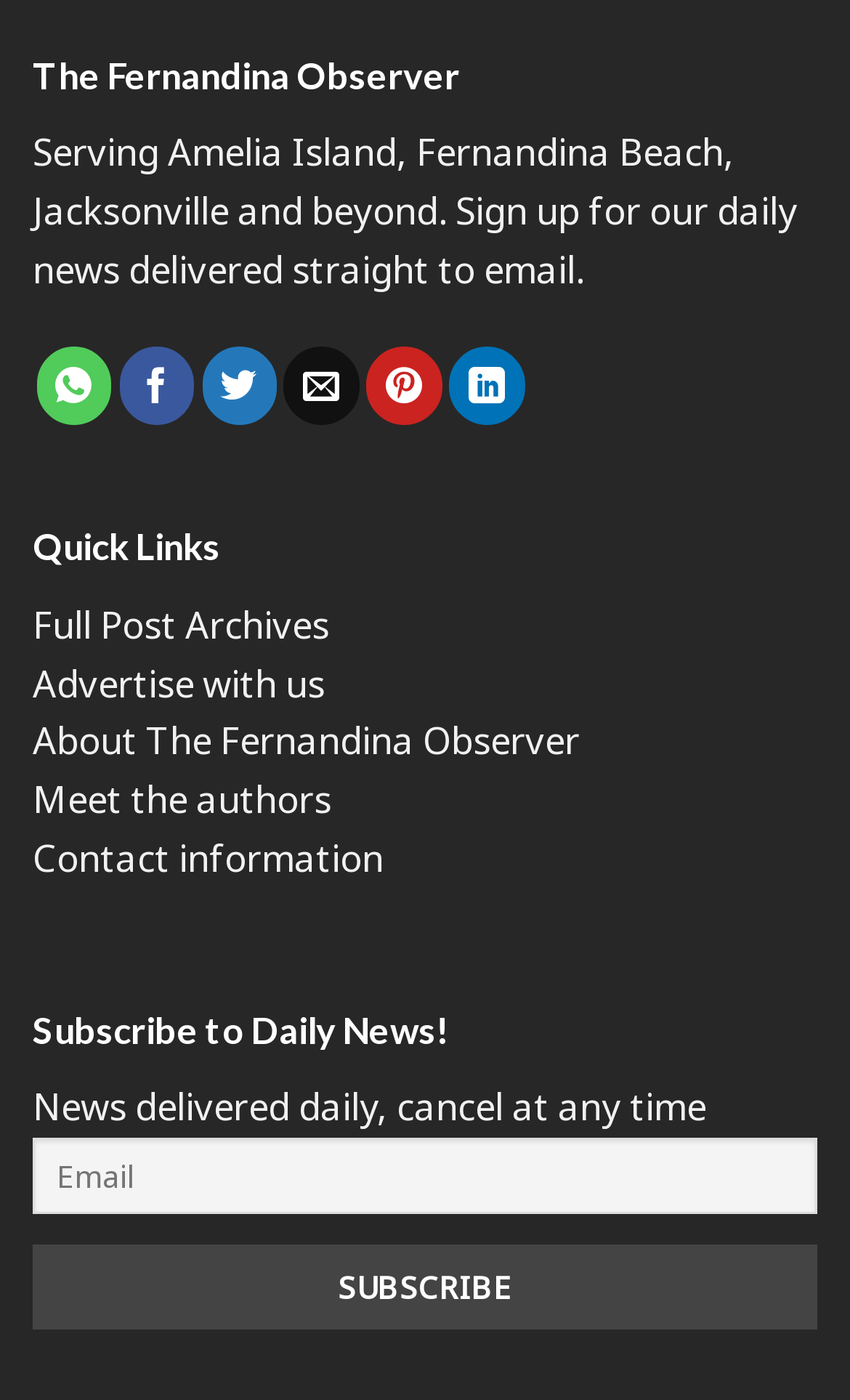Please provide a comprehensive answer to the question below using the information from the image: What is the purpose of the 'Quick Links' section?

The 'Quick Links' section contains several links, including 'Full Post Archives', 'Advertise with us', and 'About The Fernandina Observer', which suggests that this section provides shortcuts to important pages or features on the website.